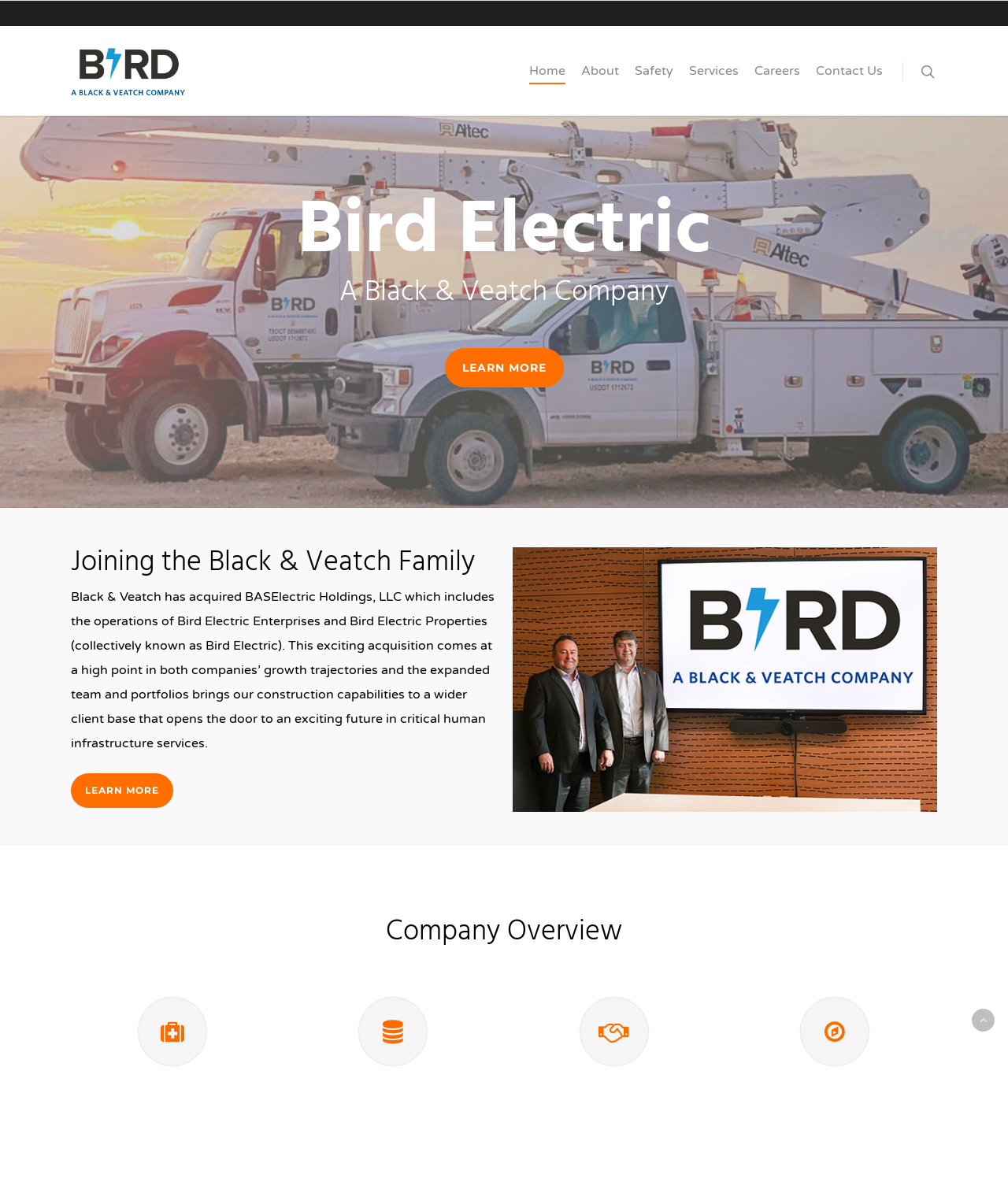Please provide the bounding box coordinate of the region that matches the element description: Contact Us. Coordinates should be in the format (top-left x, top-left y, bottom-right x, bottom-right y) and all values should be between 0 and 1.

[0.809, 0.04, 0.876, 0.096]